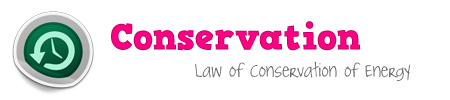What is the fundamental concept represented in the image?
Please give a detailed and elaborate answer to the question.

The imagery aims to engage and inform viewers about the fundamental concept that energy cannot be created or destroyed, only transformed from one form to another, which is the principle known as the Law of Conservation of Energy.